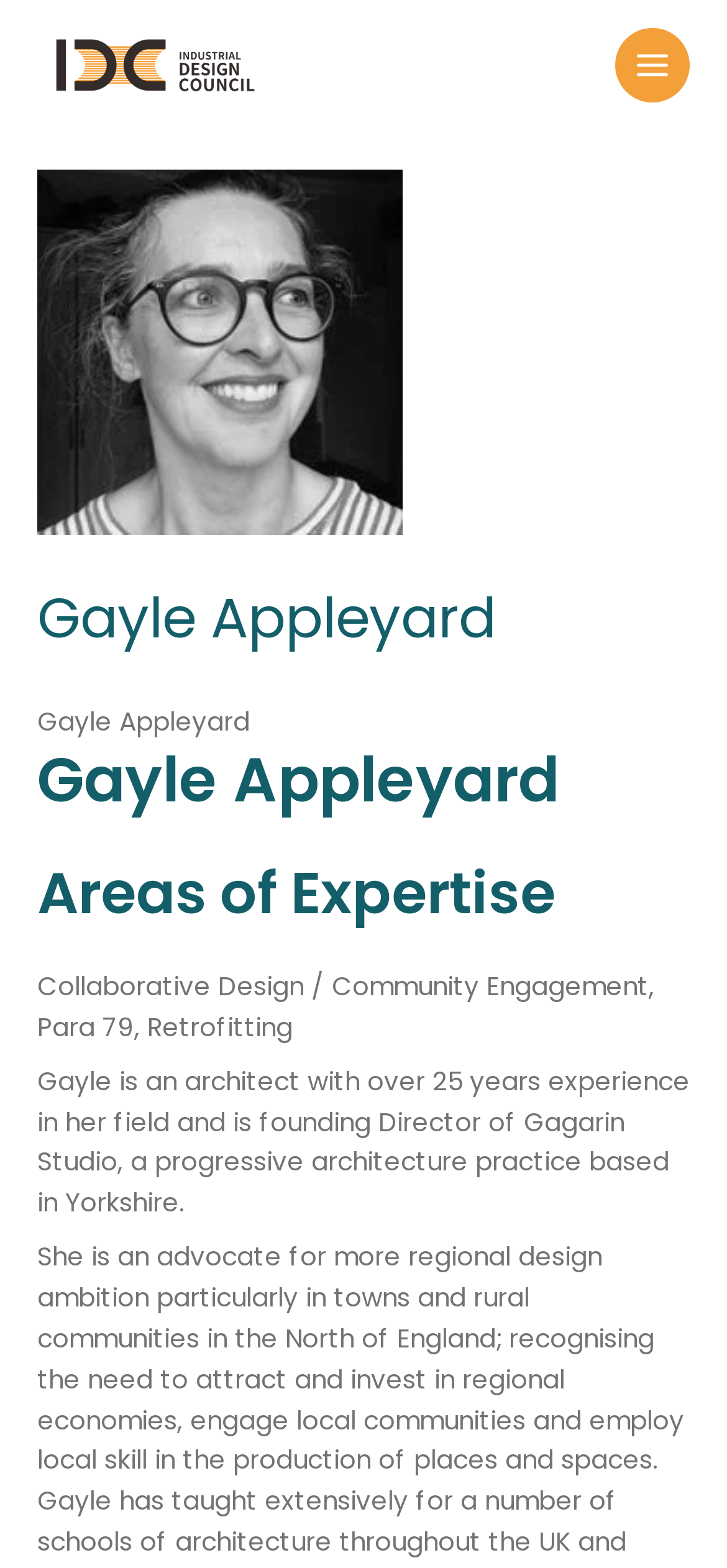Offer a detailed explanation of the webpage layout and contents.

The webpage is about Gayle Appleyard, an architect and founding Director of Gagarin Studio. At the top left, there is a link to the IDC-Industrial Design Council, accompanied by an image with the same name. Below this, there is a main menu button on the top right, which is not expanded and has an image beside it.

The main content of the page is divided into sections, with a header that spans the entire width of the page. The first section has a heading that reads "Gayle Appleyard" and is located at the top center of the page. Below this, there is another heading with the same text, followed by a third heading that reads "Areas of Expertise".

Under the "Areas of Expertise" heading, there is a paragraph of text that lists Gayle's areas of expertise, including Collaborative Design, Community Engagement, Para 79, and Retrofitting. Below this, there is a longer paragraph that provides a brief biography of Gayle, mentioning her experience as an architect and her role as founding Director of Gagarin Studio.